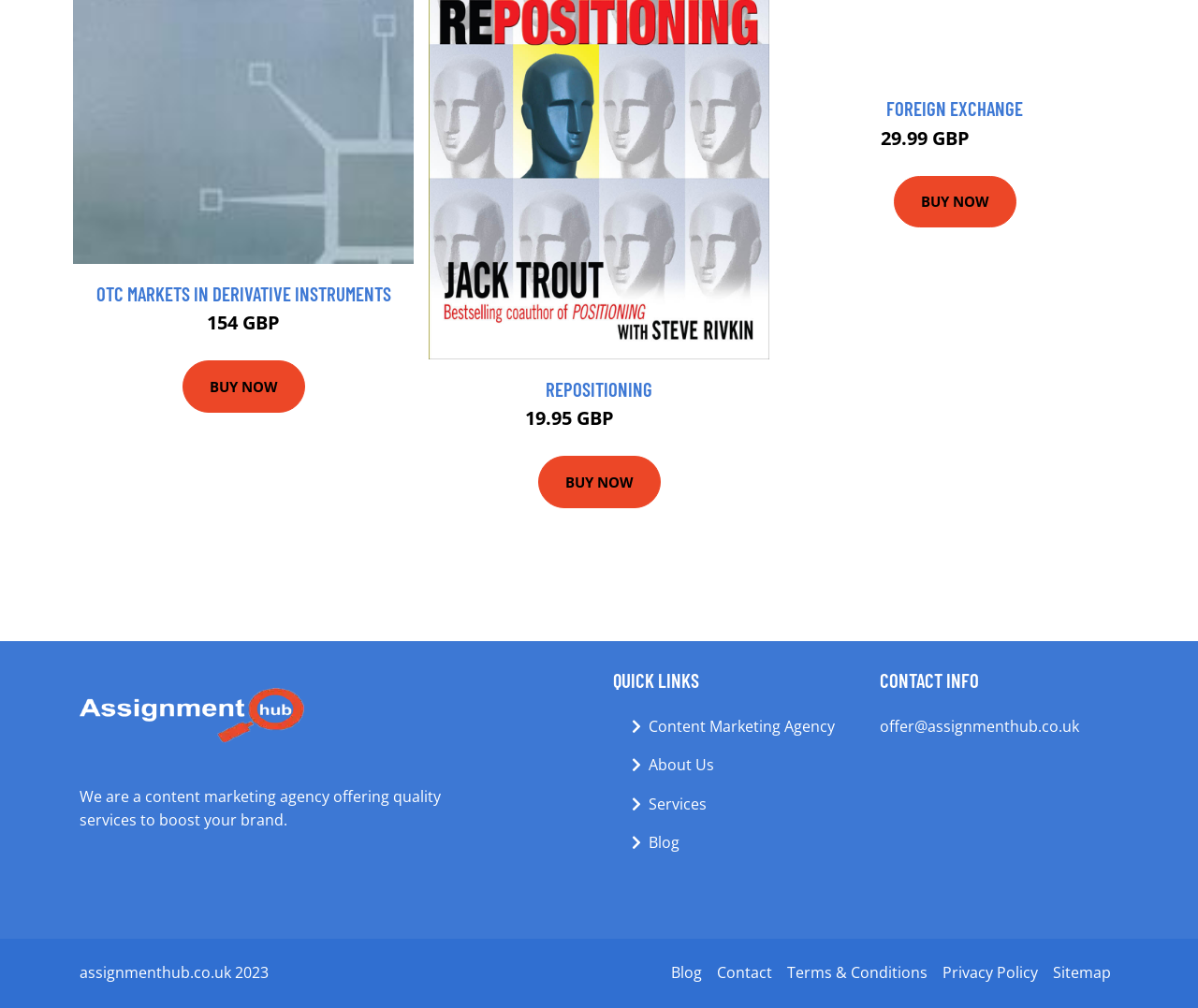Please find the bounding box coordinates of the section that needs to be clicked to achieve this instruction: "Buy OTC markets in derivative instruments".

[0.08, 0.279, 0.326, 0.303]